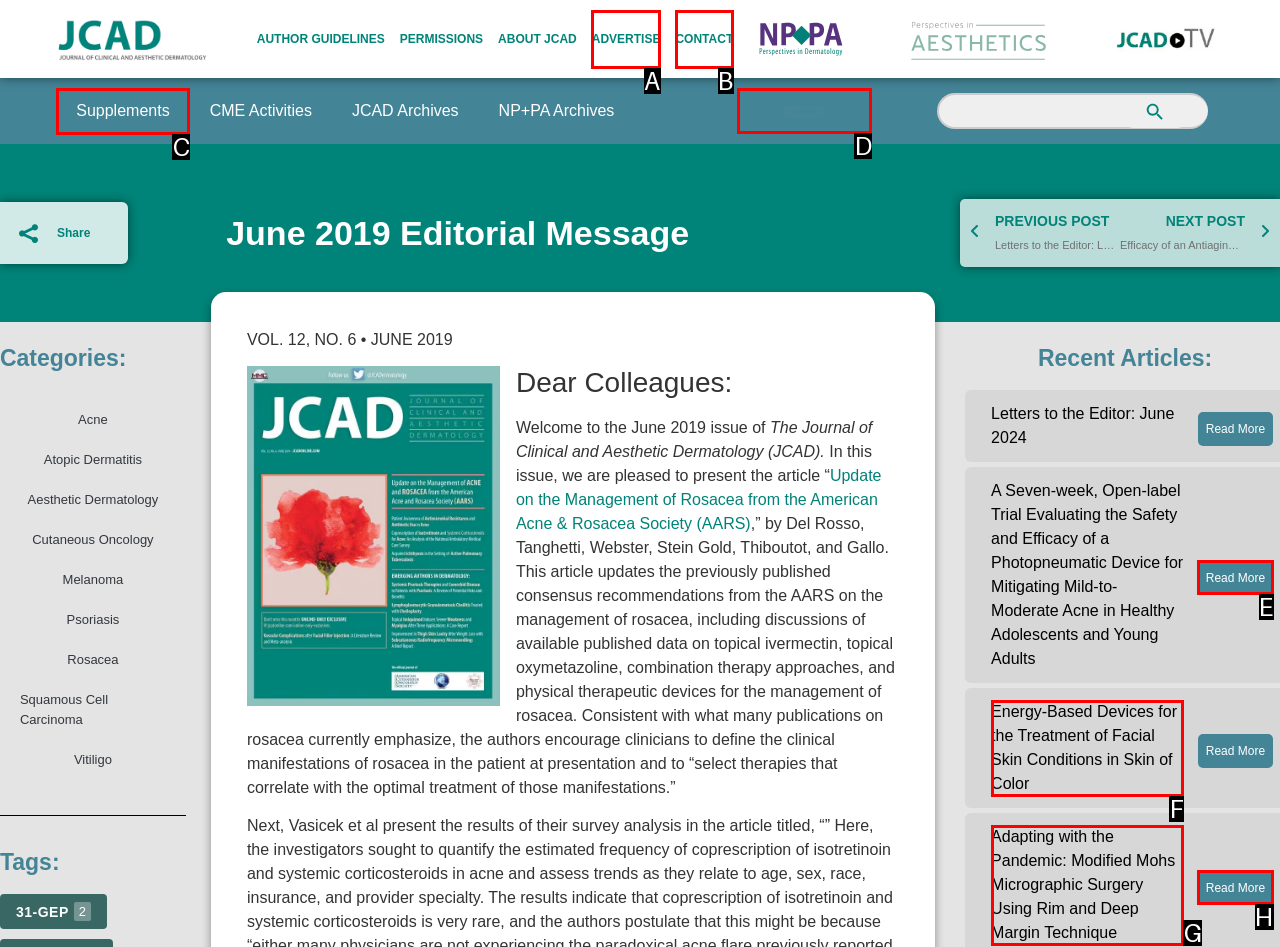Using the description: Contact Us by Email
Identify the letter of the corresponding UI element from the choices available.

None